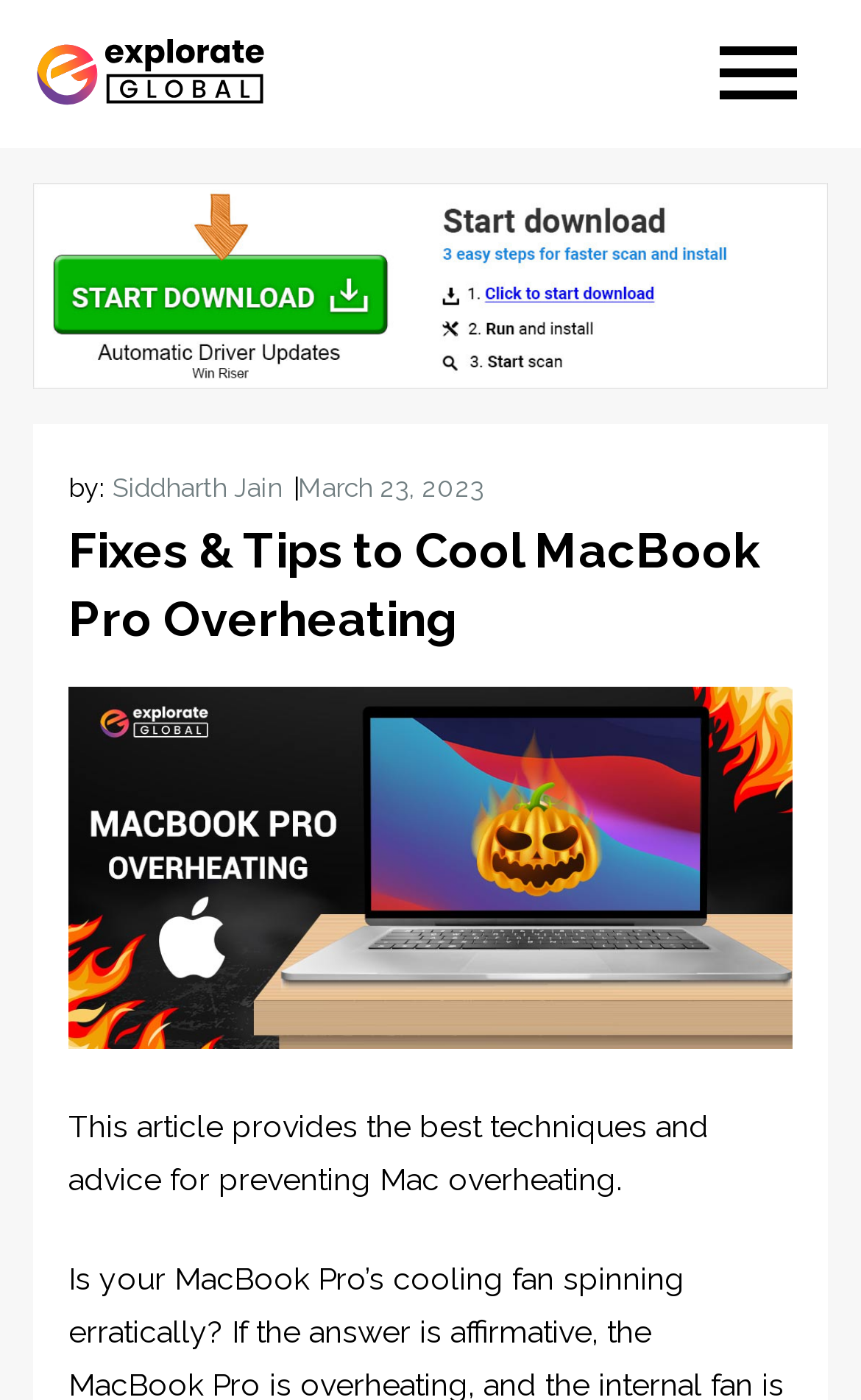Who is the author of this article?
Based on the visual, give a brief answer using one word or a short phrase.

Siddharth Jain